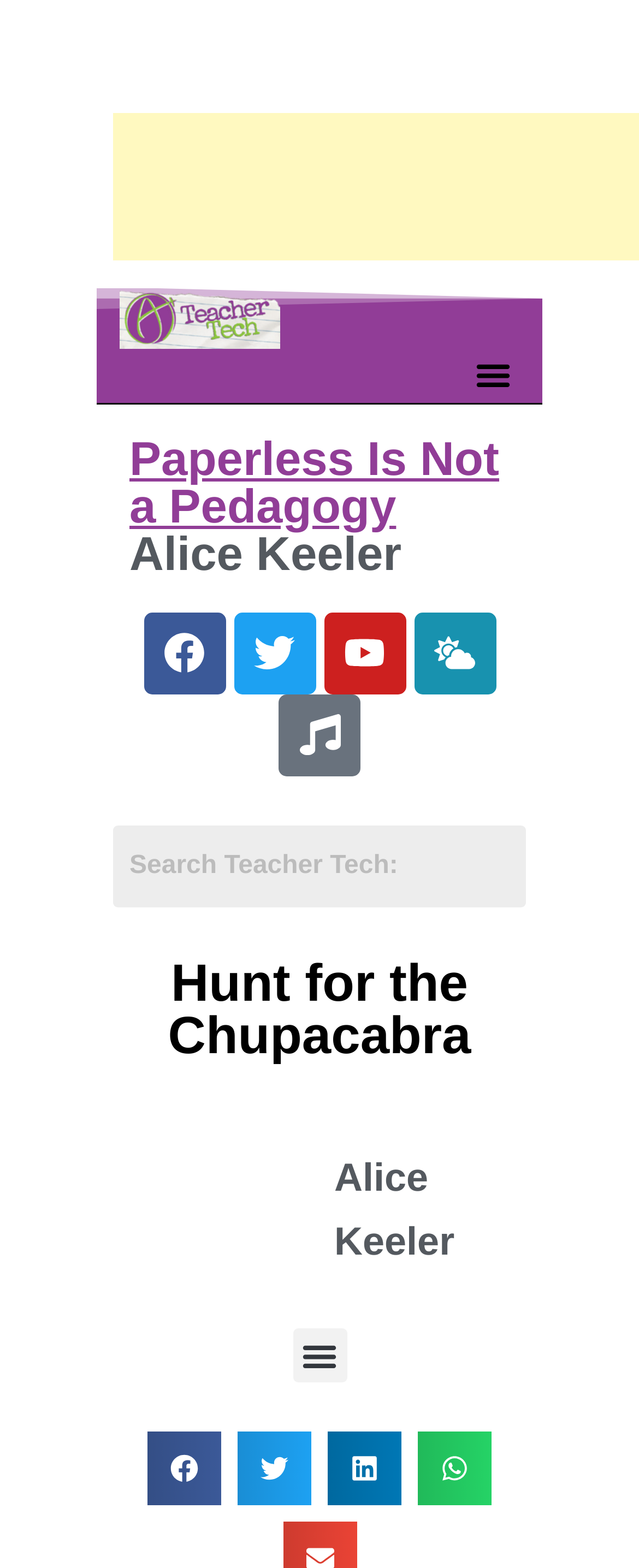How many share buttons are there?
Based on the visual information, provide a detailed and comprehensive answer.

There are four share buttons on the webpage, which can be found by looking at the buttons 'Share on facebook', 'Share on twitter', 'Share on linkedin', and 'Share on whatsapp' located at the bottom of the webpage.